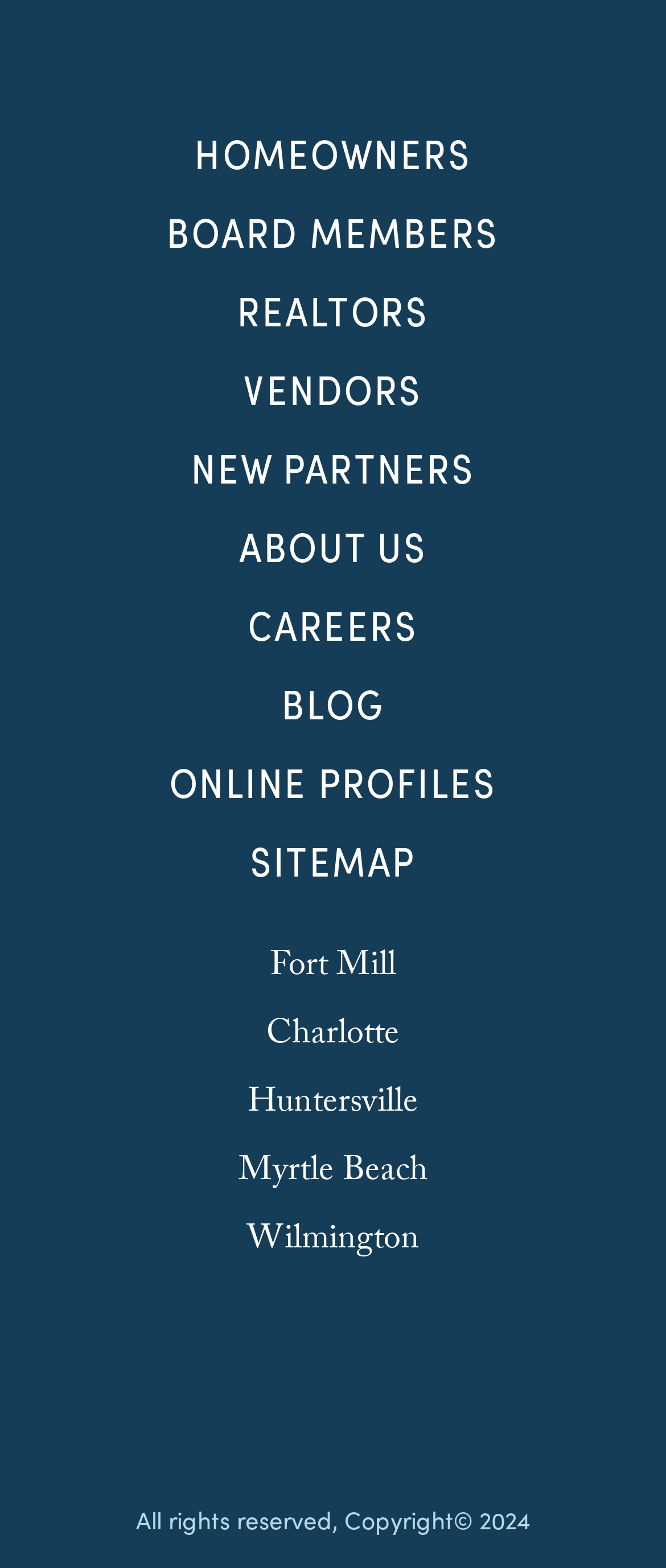Please locate the bounding box coordinates of the element's region that needs to be clicked to follow the instruction: "Visit the ABOUT US page". The bounding box coordinates should be provided as four float numbers between 0 and 1, i.e., [left, top, right, bottom].

[0.269, 0.324, 0.731, 0.374]